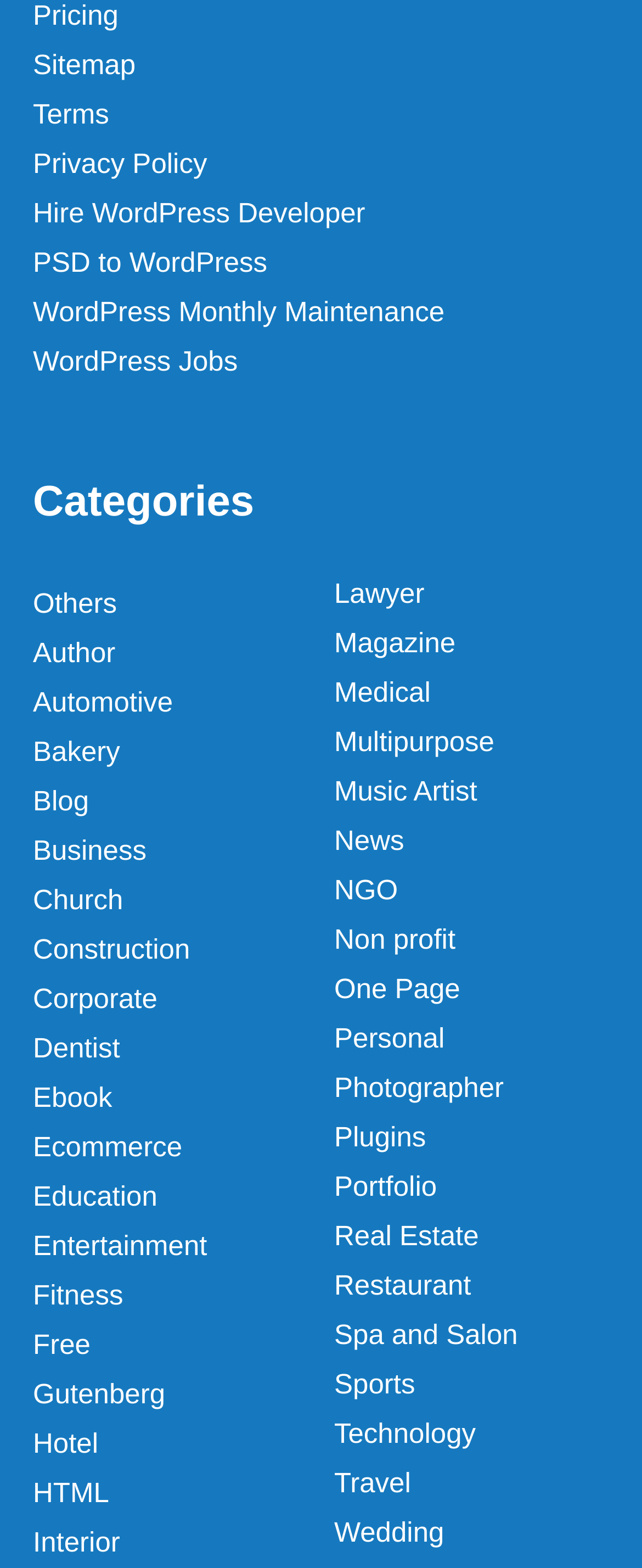Predict the bounding box coordinates of the UI element that matches this description: "WordPress Jobs". The coordinates should be in the format [left, top, right, bottom] with each value between 0 and 1.

[0.051, 0.218, 0.949, 0.244]